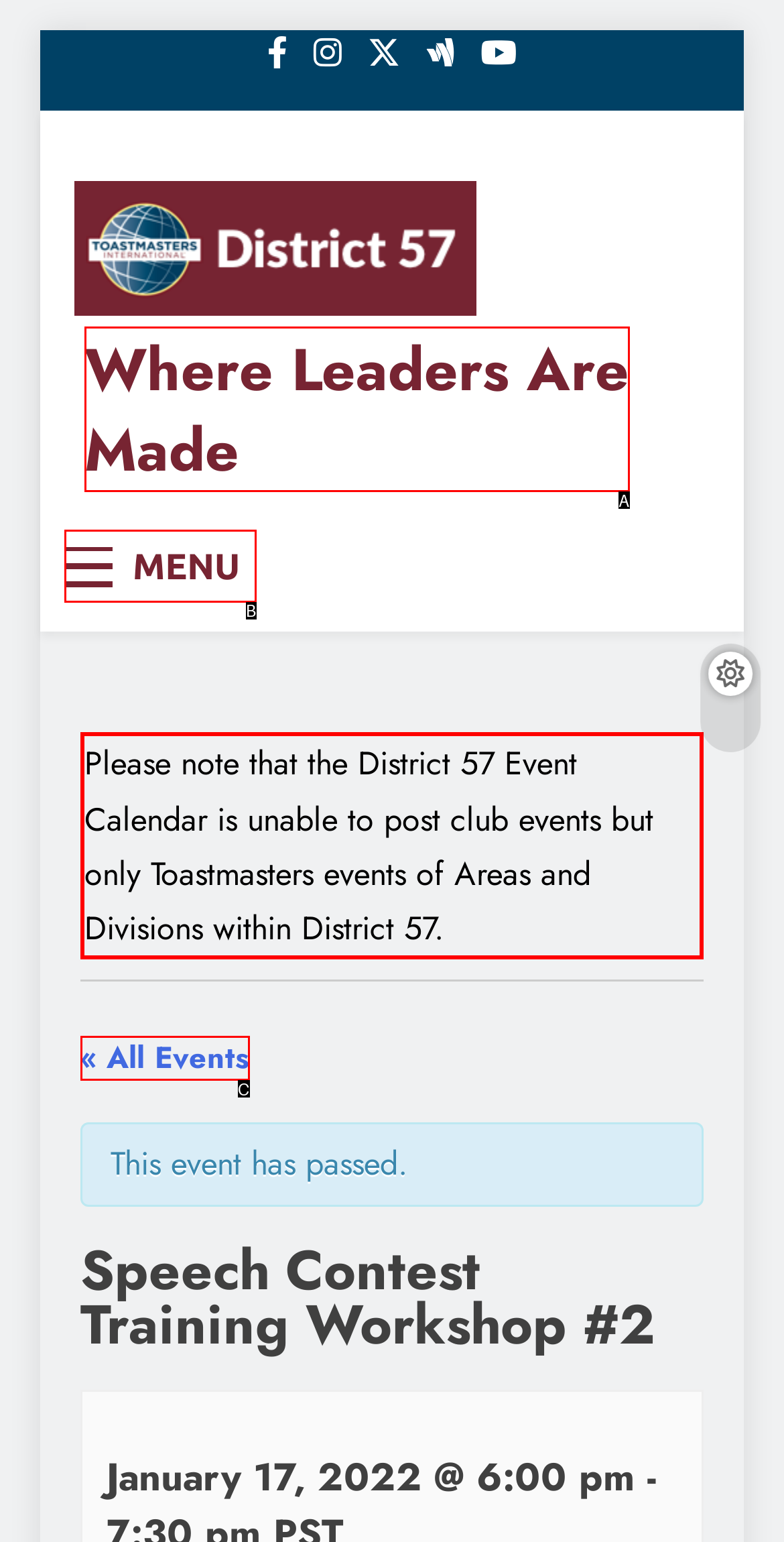Determine which HTML element best fits the description: Where Leaders Are Made
Answer directly with the letter of the matching option from the available choices.

A